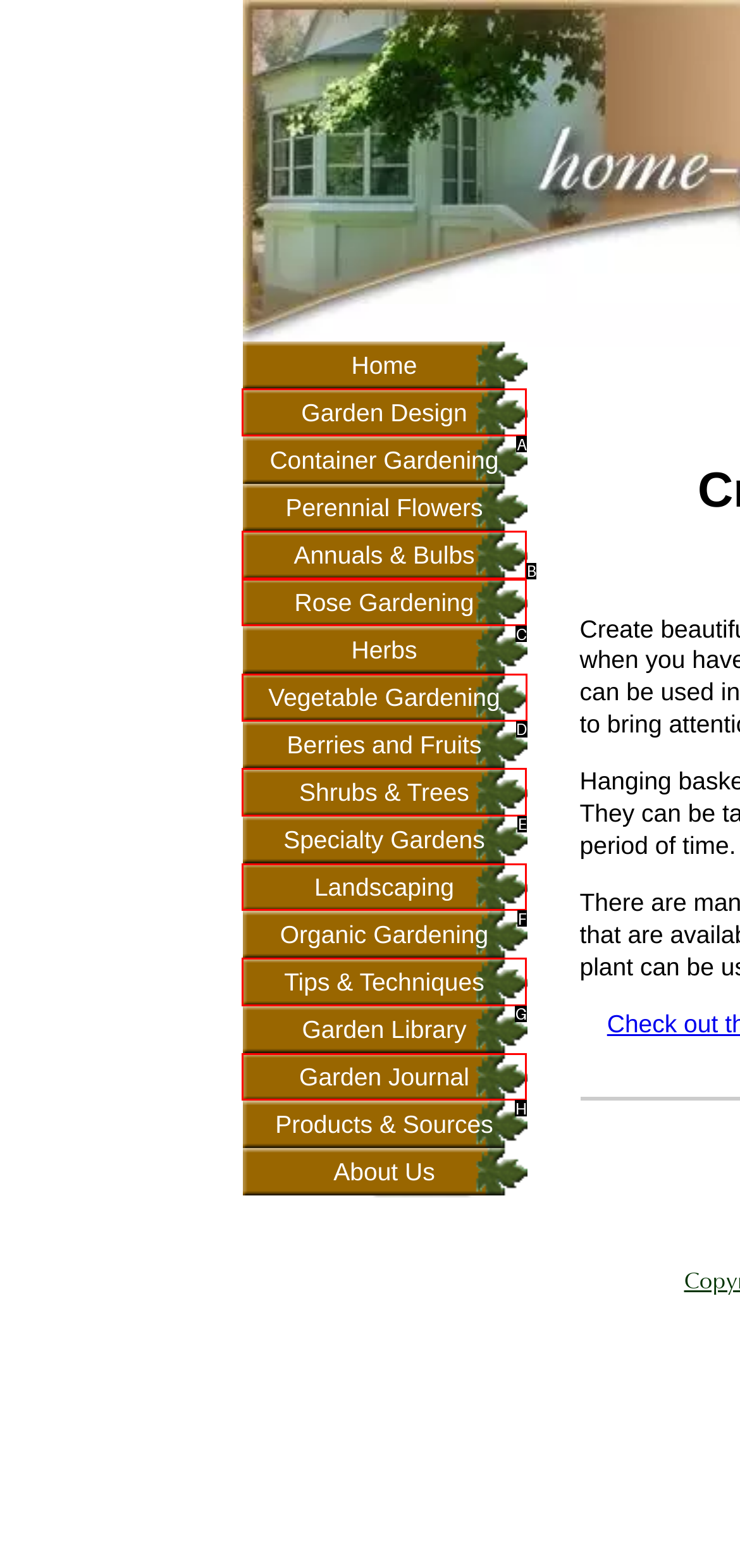Determine the letter of the element I should select to fulfill the following instruction: learn about Vegetable Gardening. Just provide the letter.

D